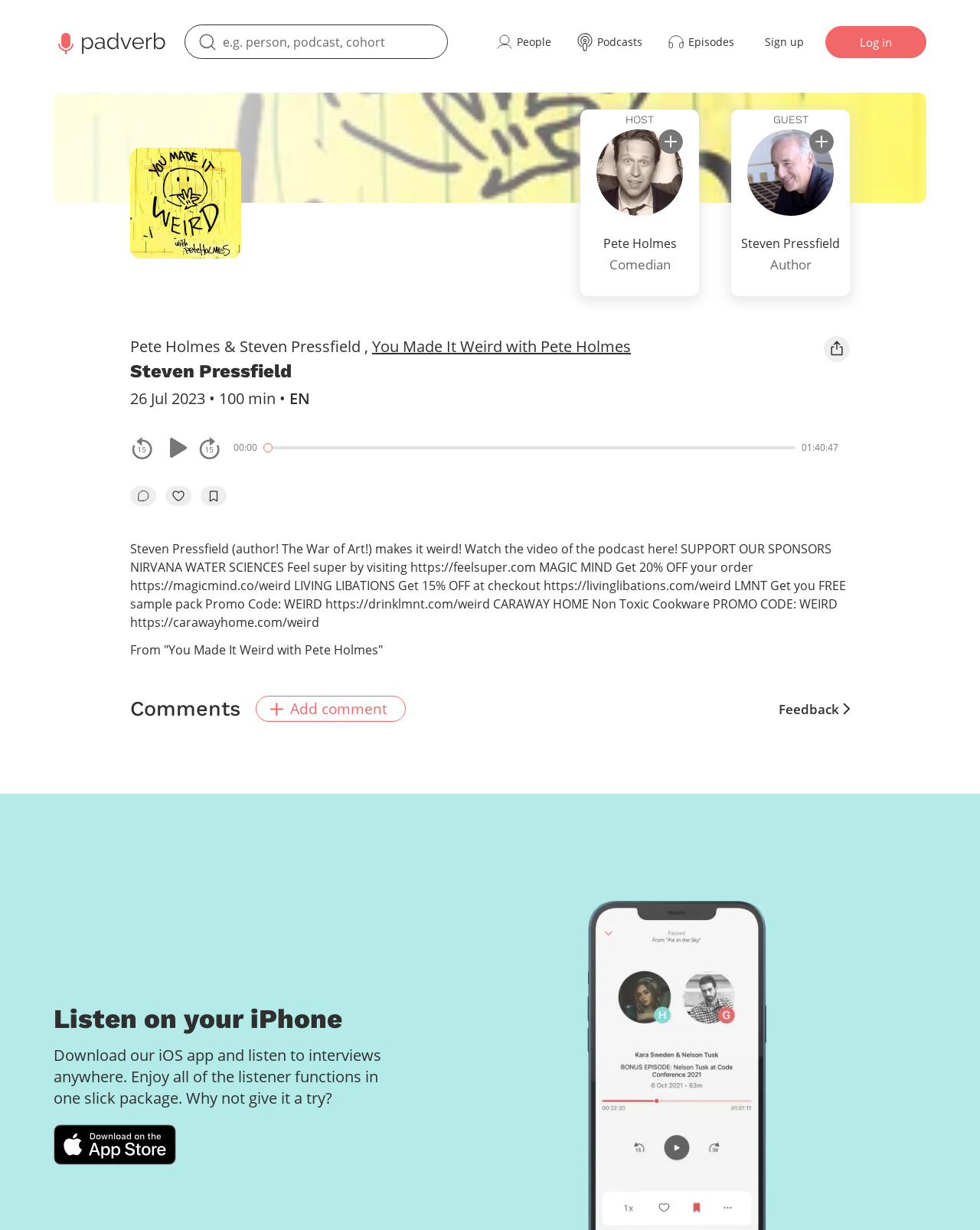Provide the bounding box coordinates for the UI element described in this sentence: "aria-label="fast-forwards the track 15 seconds"". The coordinates should be four float values between 0 and 1, i.e., [left, top, right, bottom].

[0.202, 0.354, 0.227, 0.374]